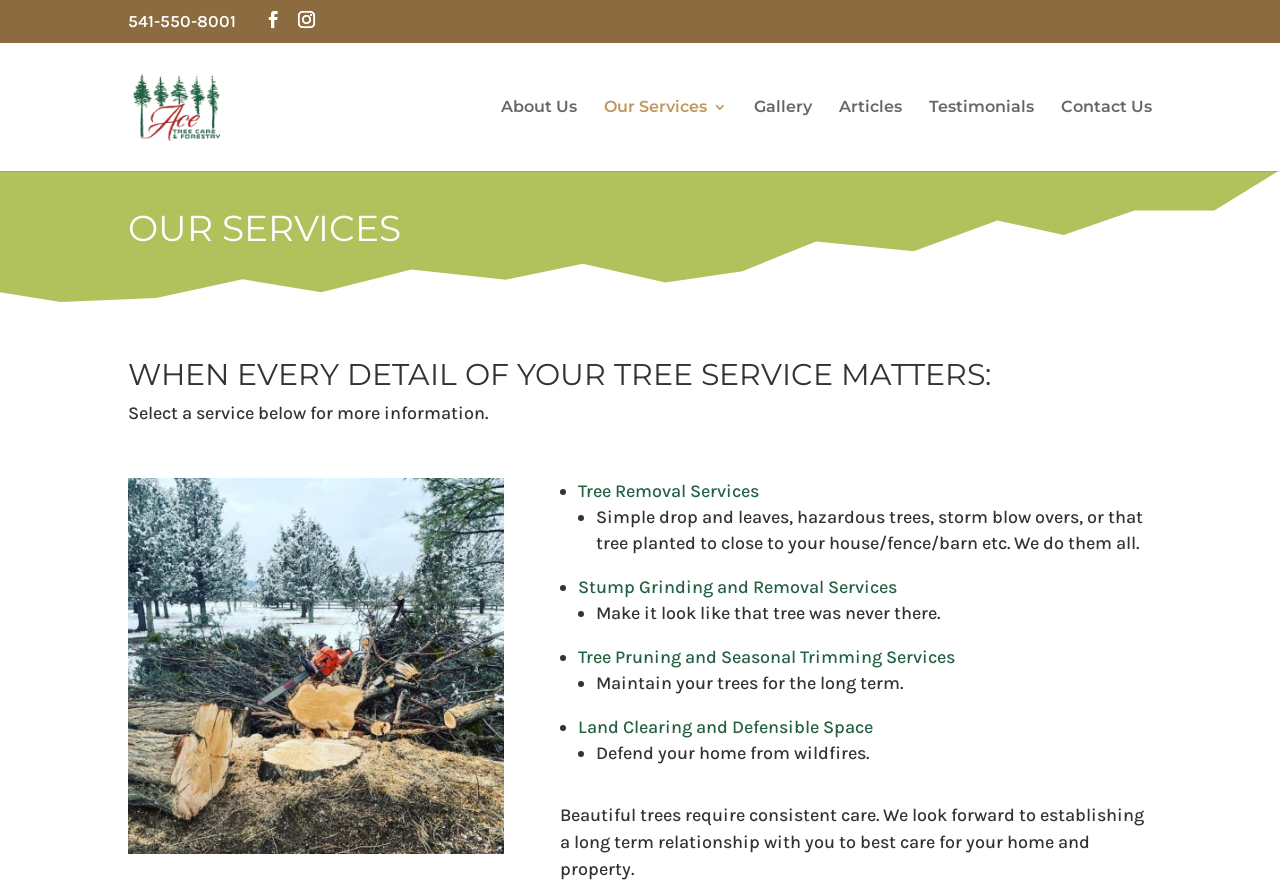Please give a short response to the question using one word or a phrase:
How many social media links are available on the webpage?

2